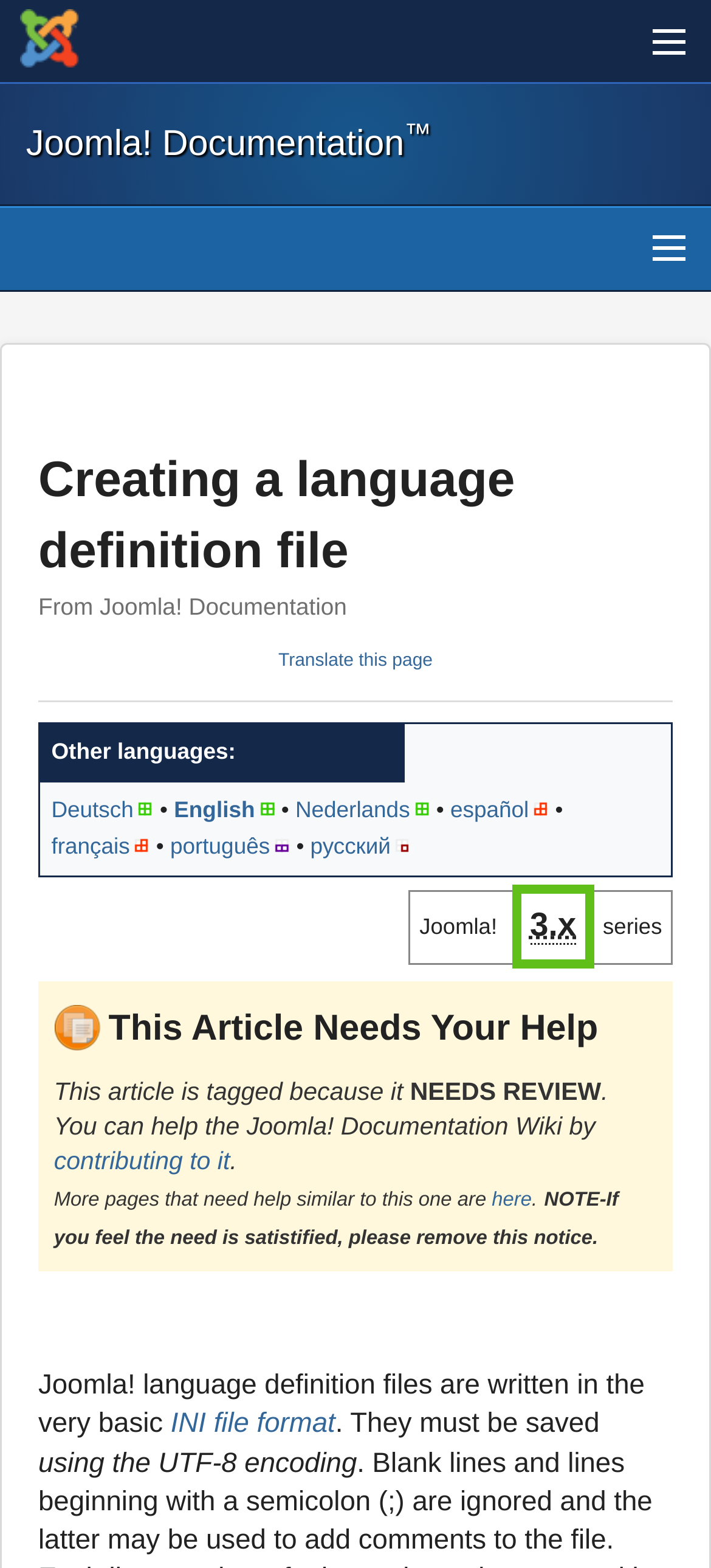Determine the bounding box coordinates of the clickable region to execute the instruction: "Search Joomla! Documentation". The coordinates should be four float numbers between 0 and 1, denoted as [left, top, right, bottom].

[0.013, 0.348, 0.503, 0.388]